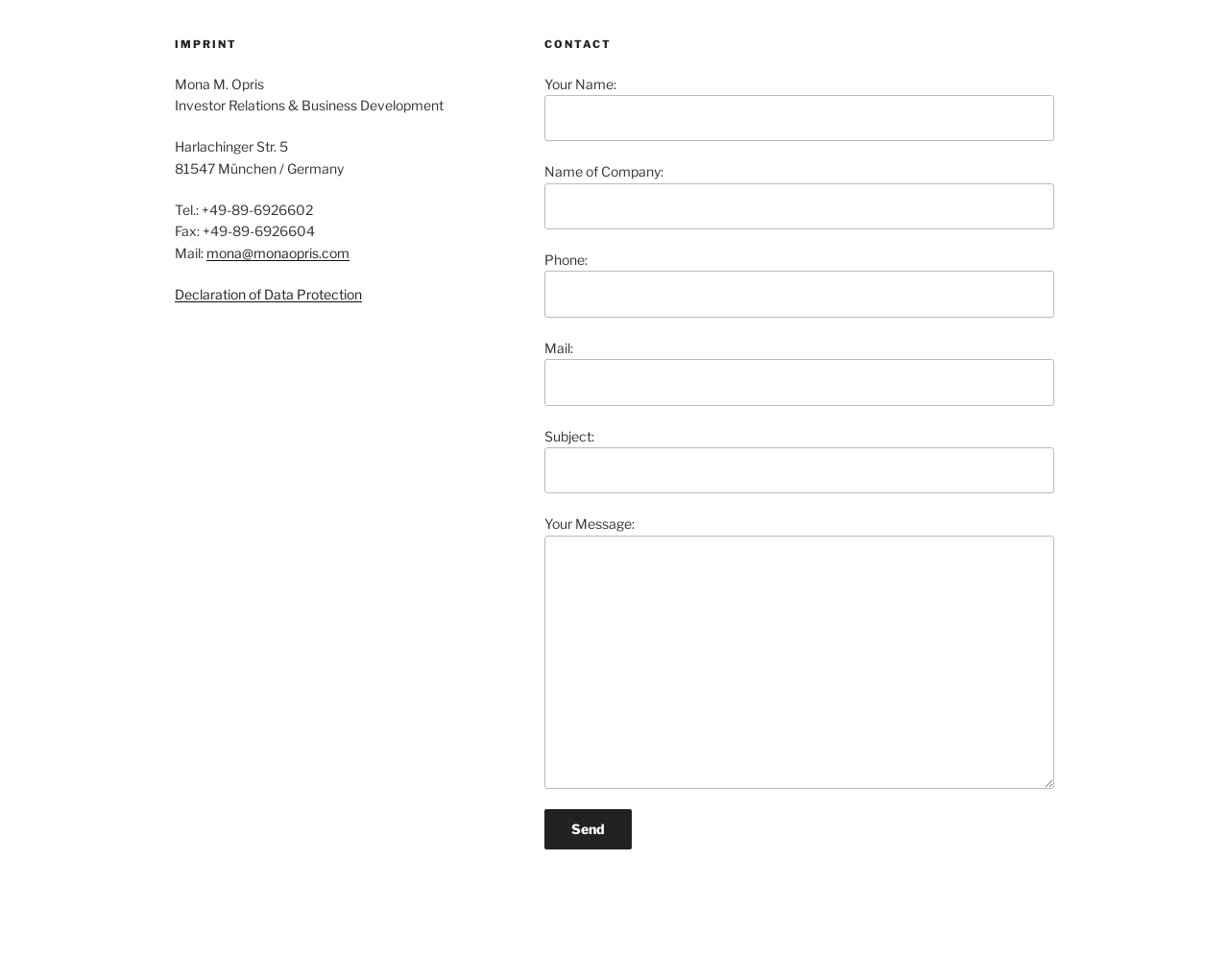Please indicate the bounding box coordinates for the clickable area to complete the following task: "click the 'Send' button". The coordinates should be specified as four float numbers between 0 and 1, i.e., [left, top, right, bottom].

[0.443, 0.826, 0.514, 0.867]